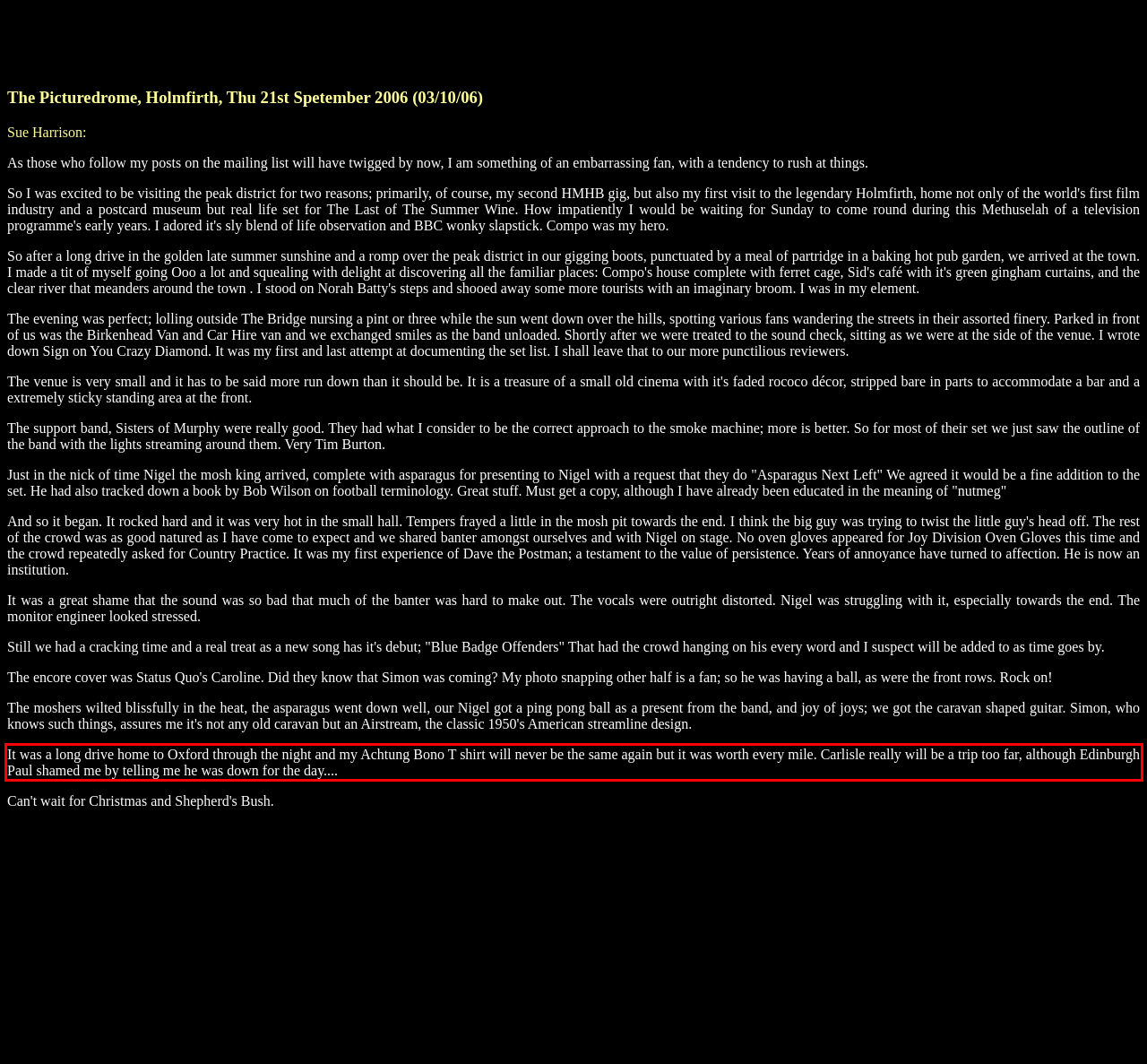Please look at the screenshot provided and find the red bounding box. Extract the text content contained within this bounding box.

It was a long drive home to Oxford through the night and my Achtung Bono T shirt will never be the same again but it was worth every mile. Carlisle really will be a trip too far, although Edinburgh Paul shamed me by telling me he was down for the day....